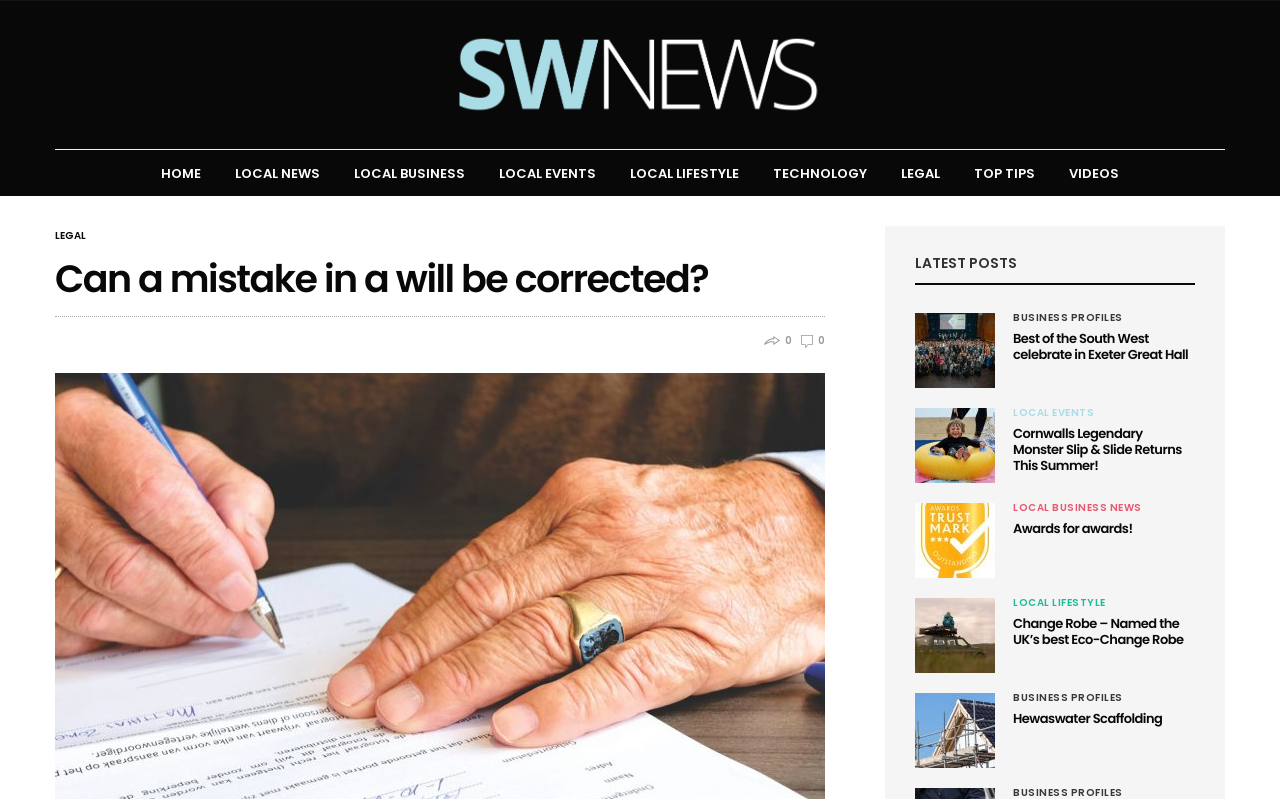Identify and provide the title of the webpage.

Can a mistake in a will be corrected?